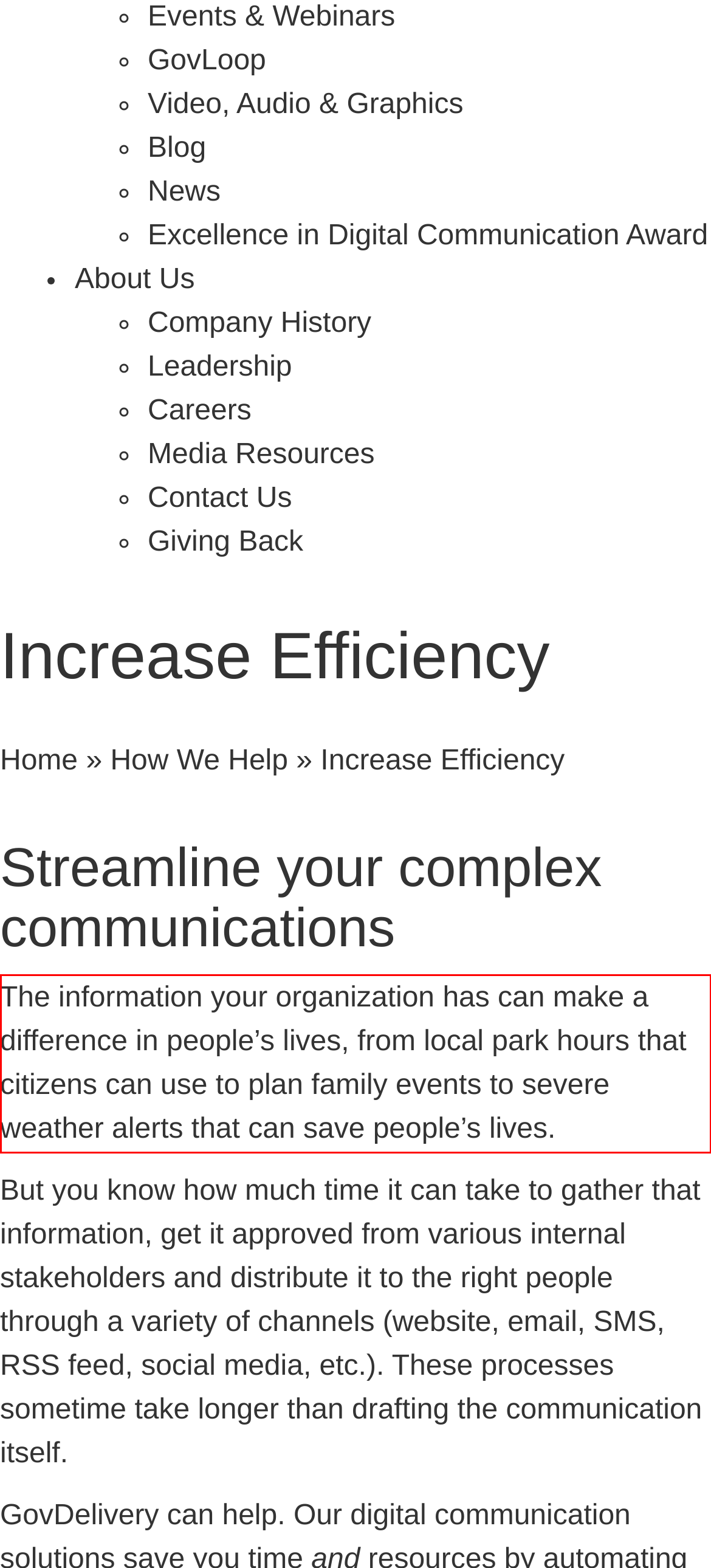Review the webpage screenshot provided, and perform OCR to extract the text from the red bounding box.

The information your organization has can make a difference in people’s lives, from local park hours that citizens can use to plan family events to severe weather alerts that can save people’s lives.